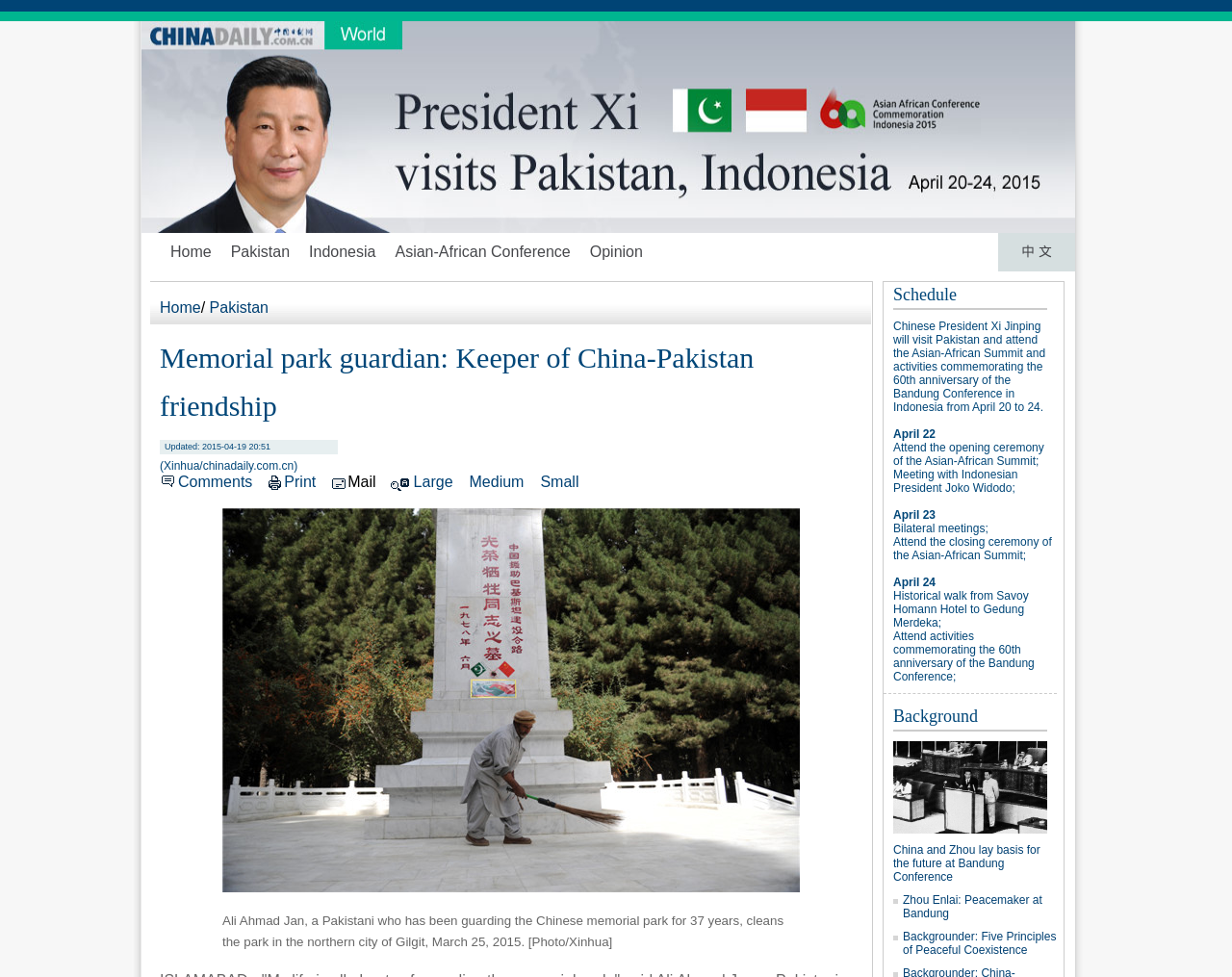Please provide a comprehensive response to the question based on the details in the image: How many years has Ali Ahmad Jan been guarding the Chinese memorial park?

The answer can be found in the text description of the image, which states 'Ali Ahmad Jan, a Pakistani who has been guarding the Chinese memorial park for 37 years, cleans the park in the northern city of Gilgit, March 25, 2015.'